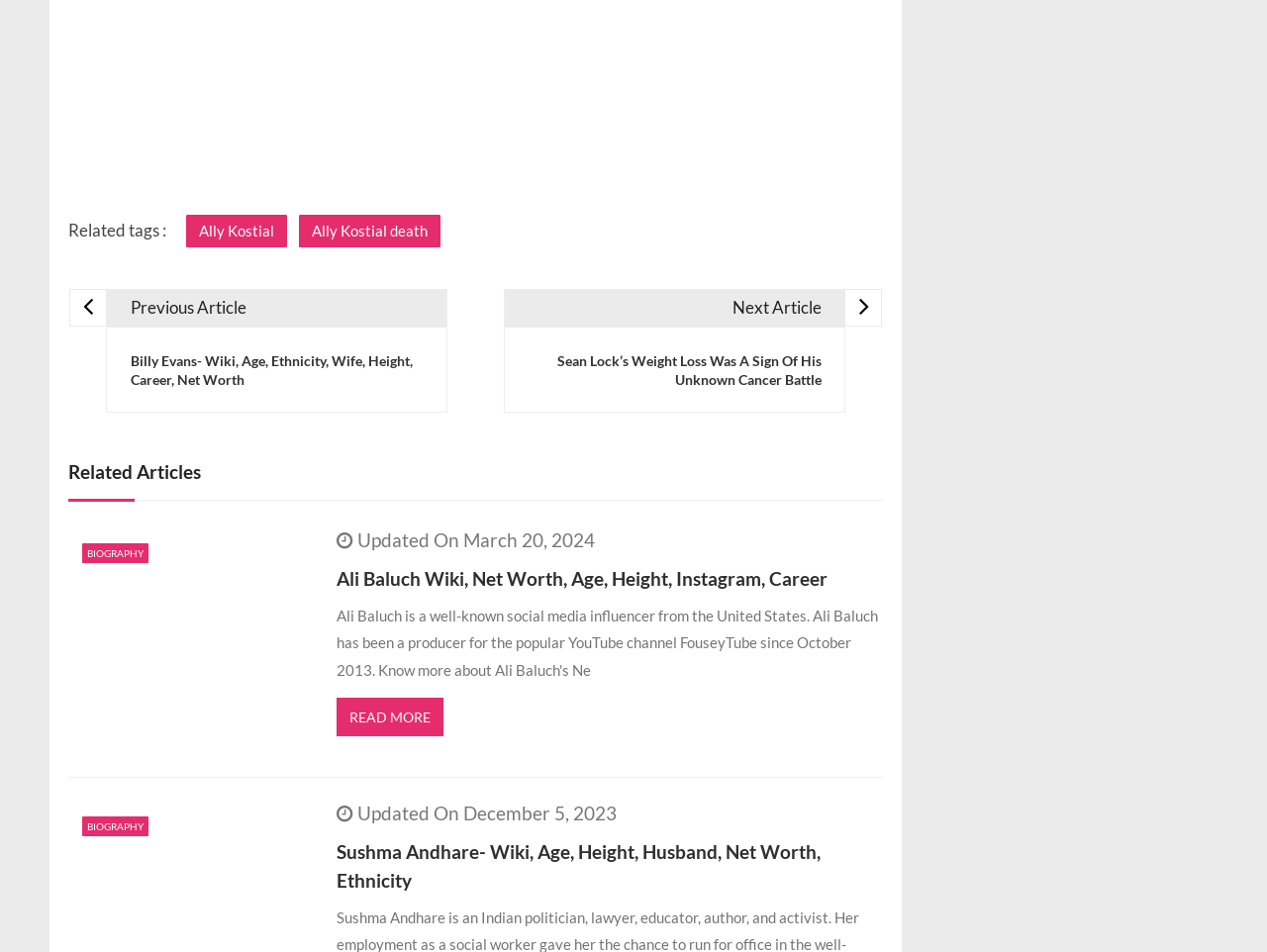Find the bounding box coordinates corresponding to the UI element with the description: "parent_node: BIOGRAPHY". The coordinates should be formatted as [left, top, right, bottom], with values as floats between 0 and 1.

[0.054, 0.555, 0.247, 0.792]